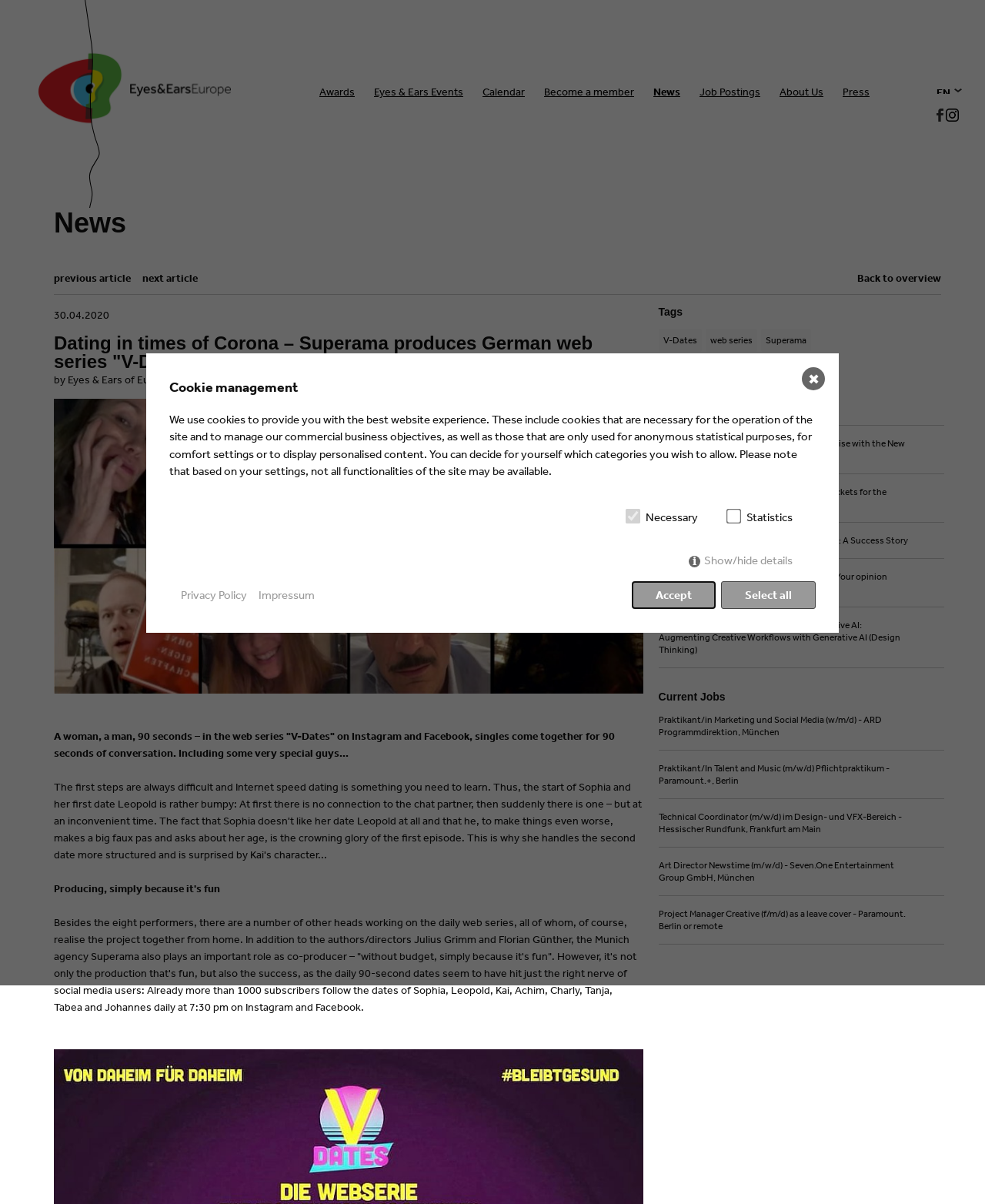How many links are there in the 'Further articles' section?
Give a detailed and exhaustive answer to the question.

The answer can be found by counting the number of link elements under the heading 'Further articles'. There are 5 links: 'Eyes & Ears at OFFF Barcelona', 'Deep Dive Total Video: Building Media Expertise with the New Screenforce Academy Masterclass', 'Dive into the world of innovation: 50% off tickets for the 4GAMECHANGERS Festival', 'The Eyes & Ears Reception at OFFF Barcelona: A Success Story', and 'Survey: AI and the entertainment industry – Your opinion matters!'.